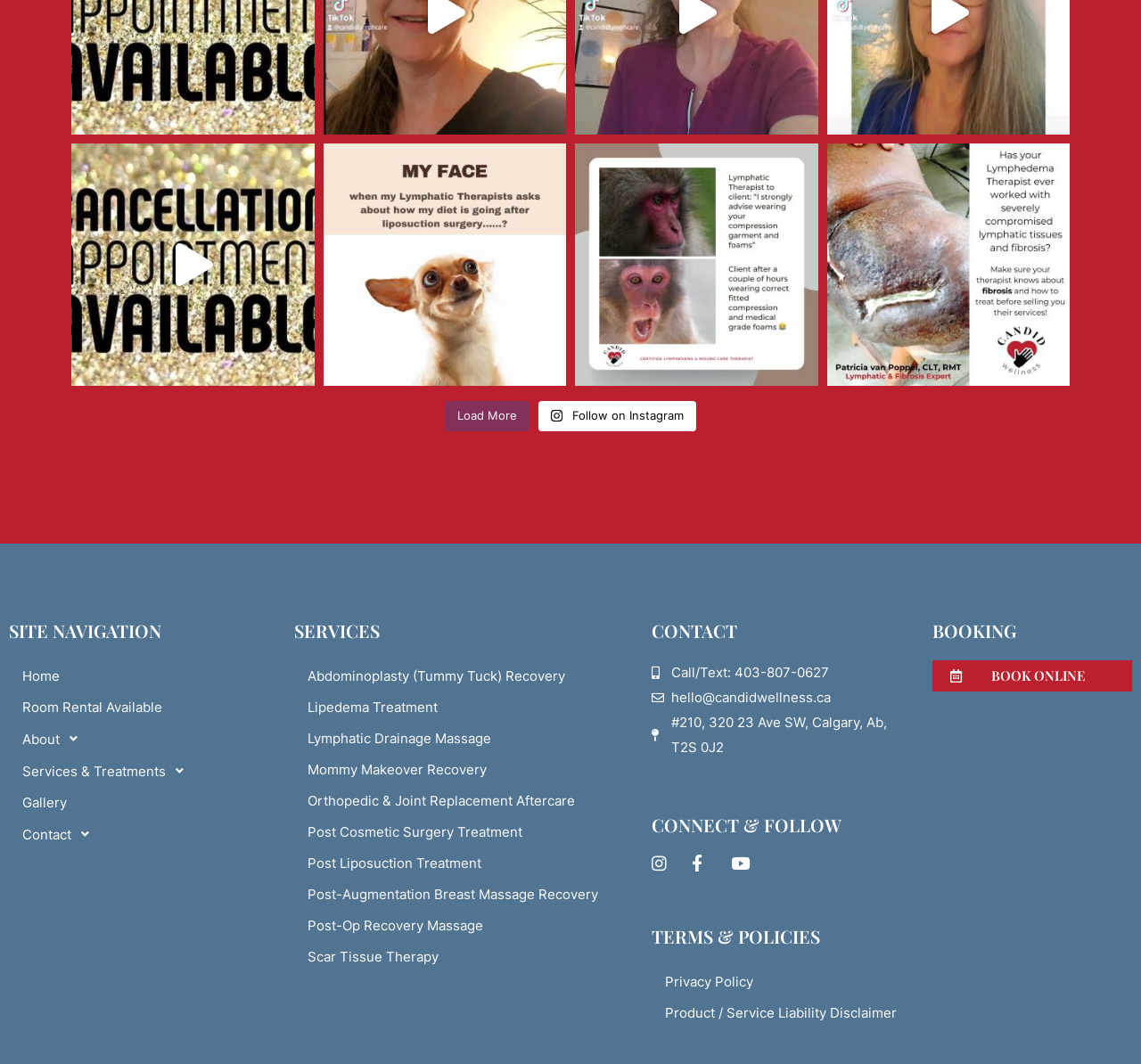Find the bounding box of the element with the following description: "Contact". The coordinates must be four float numbers between 0 and 1, formatted as [left, top, right, bottom].

[0.008, 0.769, 0.242, 0.799]